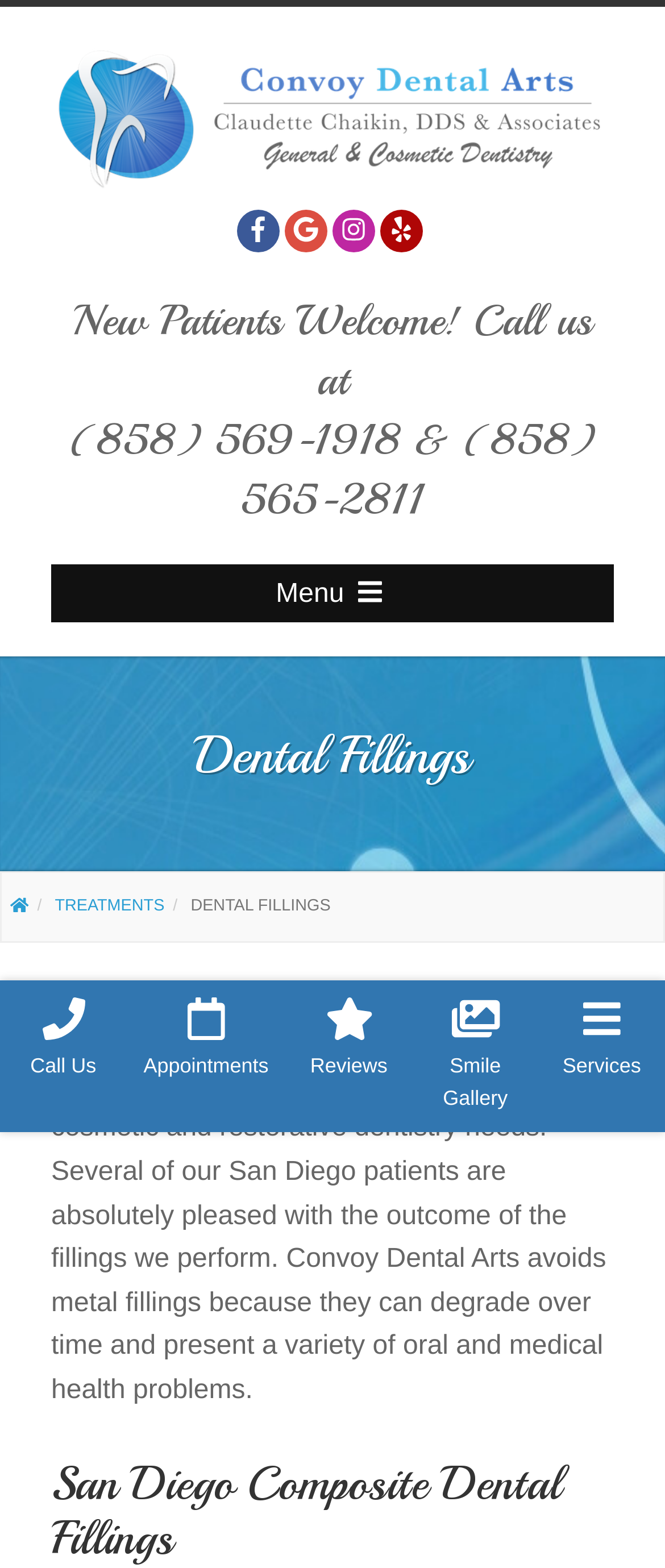Provide the bounding box coordinates for the UI element that is described by this text: "title="Convoy Dental Arts"". The coordinates should be in the form of four float numbers between 0 and 1: [left, top, right, bottom].

[0.077, 0.064, 0.923, 0.083]